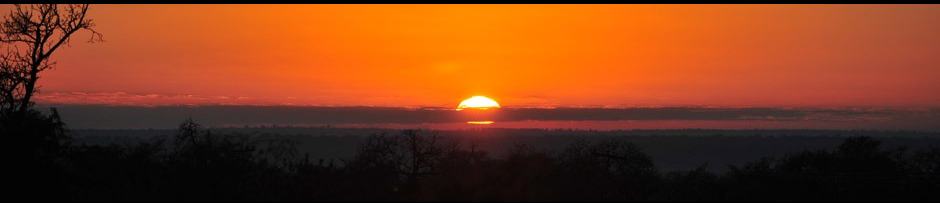Provide a comprehensive description of the image.

The image captures a stunning sunset, showcasing a vibrant palette of oranges and yellows as the sun dips below the horizon. Silhouetted trees frame the bottom of the scene, adding depth and contrast to the radiant sky. Wispy clouds catch the warm hues, creating layers in the sky that enhance the picturesque view. This serene moment evokes a sense of tranquility and natural beauty, perfect for reflecting on the day's end.